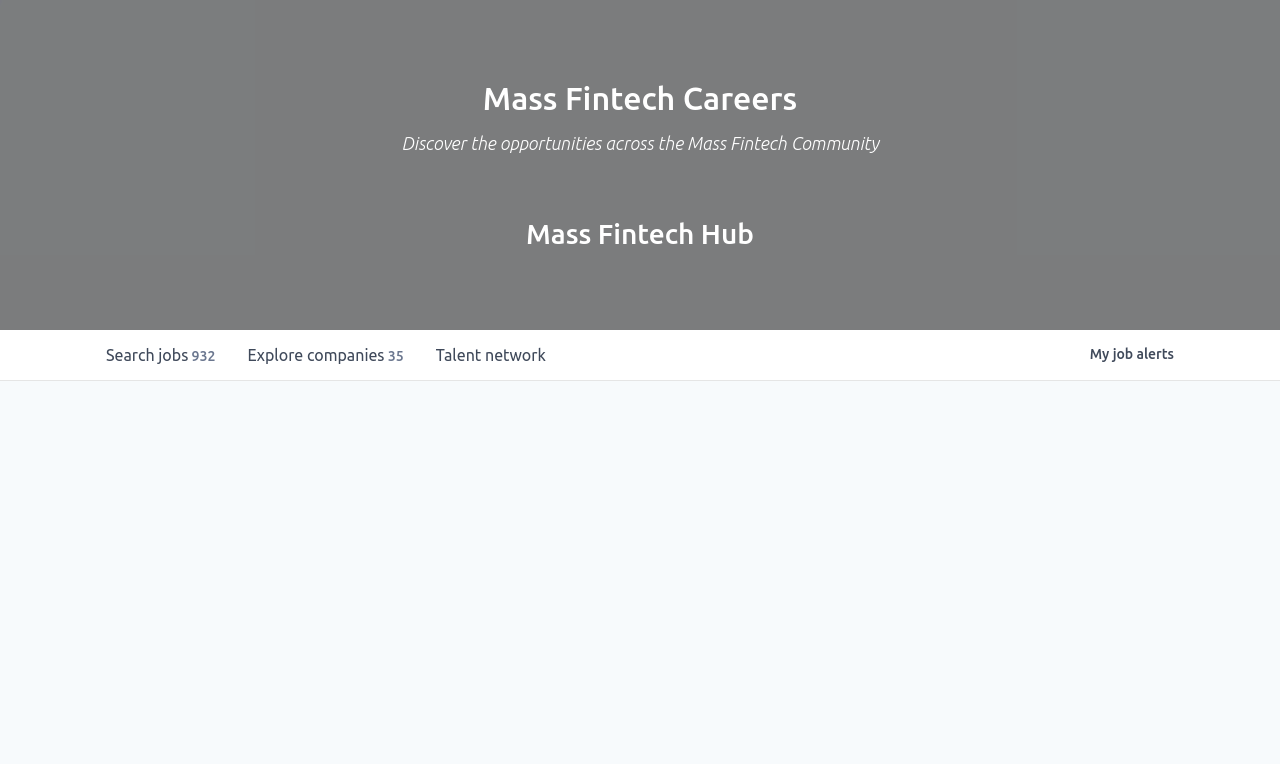Offer a comprehensive description of the webpage’s content and structure.

The webpage appears to be a career portal or job search platform focused on the fintech industry. At the top of the page, there is a large hero image that spans the entire width of the page. Below the hero image, there is a prominent heading that reads "Mass Fintech Careers". 

Underneath the heading, there is a brief description that says "Discover the opportunities across the Mass Fintech Community". This text is centered on the page. 

To the right of the description, there are three links: "Mass Fintech Hub", "Search jobs 932", and "Explore companies 35". These links are positioned in a horizontal row, with "Mass Fintech Hub" on the left and "Explore companies 35" on the right. 

Below these links, there is another link "Talent network" positioned in the middle of the page. 

At the top right corner of the page, there are three small pieces of text: "My", "job", and "alerts". These texts are positioned in a horizontal row, with "My" on the left and "alerts" on the right.